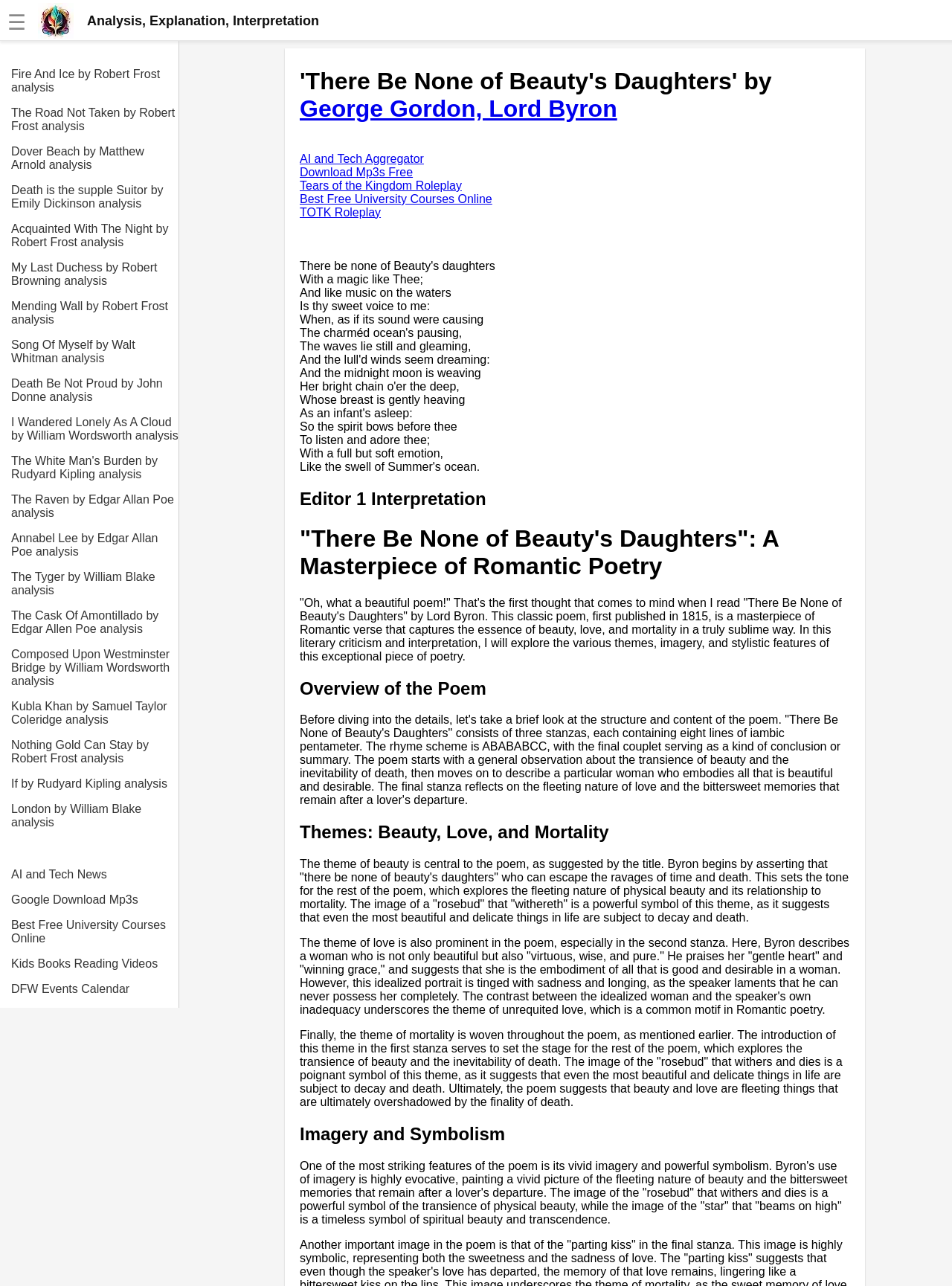Please provide a short answer using a single word or phrase for the question:
What is the type of poetry that the poem is classified as?

Romantic poetry